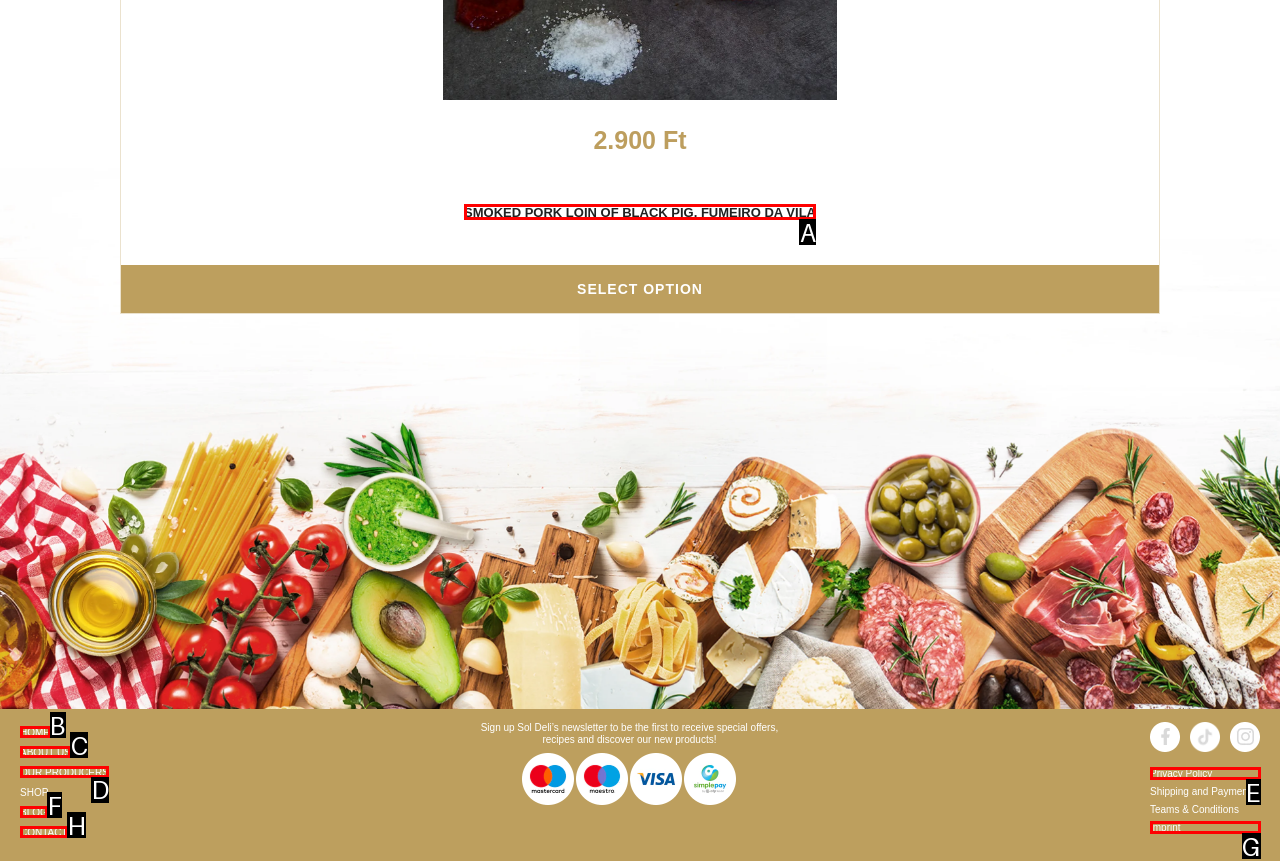Point out which UI element to click to complete this task: Read about the producers
Answer with the letter corresponding to the right option from the available choices.

D